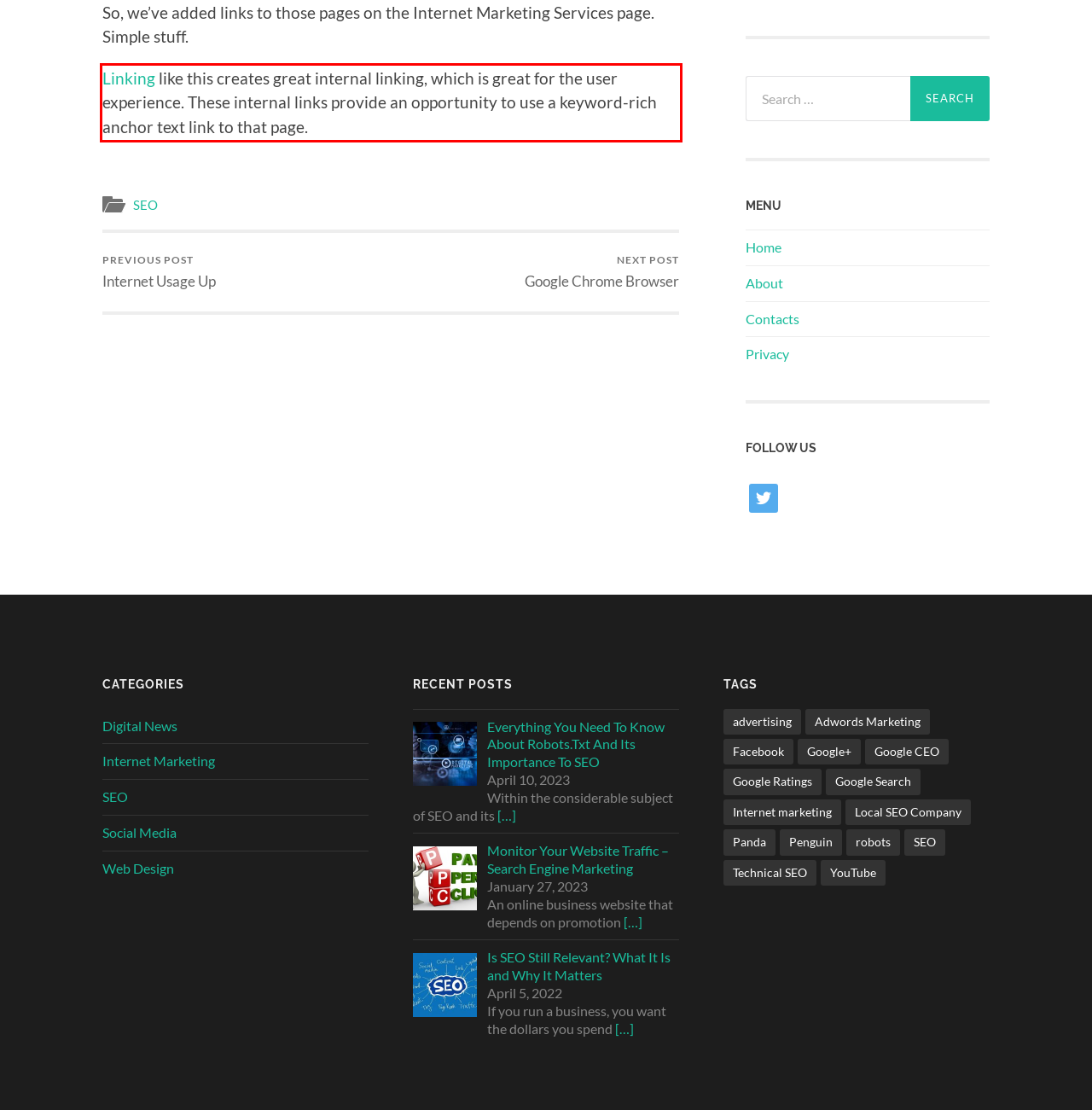Given a screenshot of a webpage containing a red rectangle bounding box, extract and provide the text content found within the red bounding box.

Linking like this creates great internal linking, which is great for the user experience. These internal links provide an opportunity to use a keyword-rich anchor text link to that page.